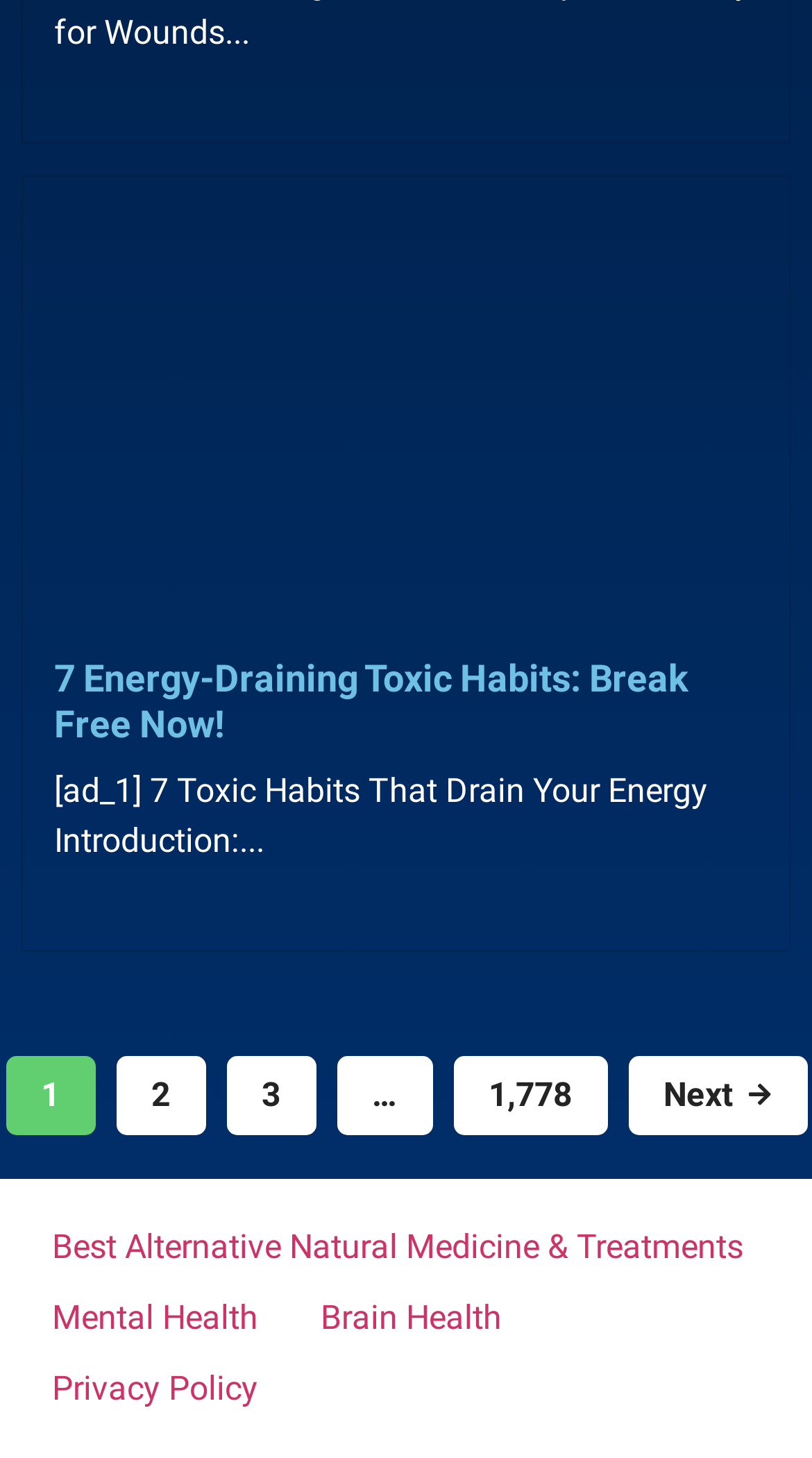Refer to the image and offer a detailed explanation in response to the question: What is the purpose of the 'Next' button?

The 'Next' button is located in the pagination section at the bottom of the page, and it has an arrow icon pointing to the right. This suggests that the button is used to navigate to the next page of the article.